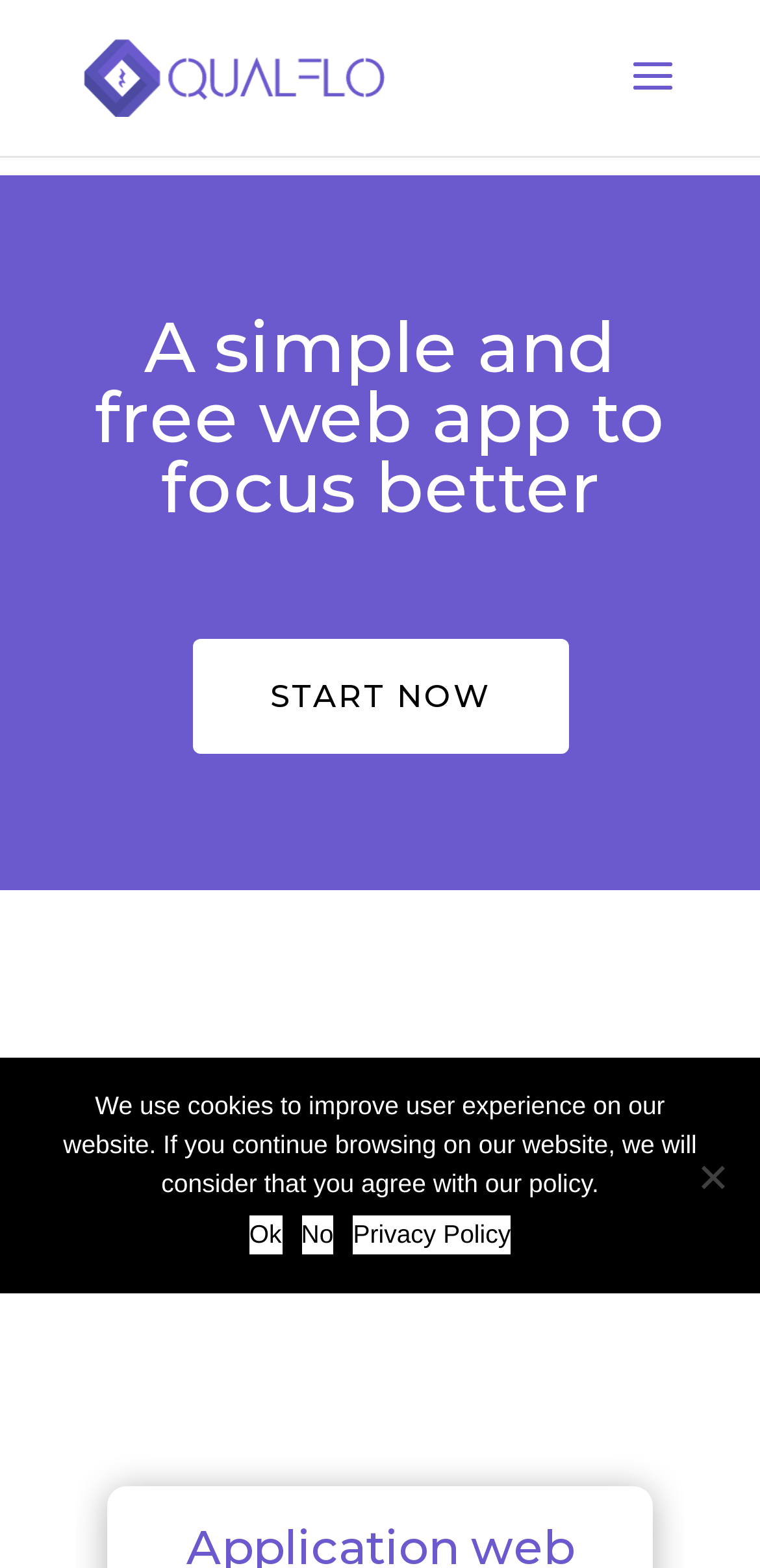What is the position of the video on the webpage?
Please answer the question with a detailed and comprehensive explanation.

By comparing the y1 and y2 coordinates of the video and the heading, it can be determined that the video is positioned below the heading on the webpage.